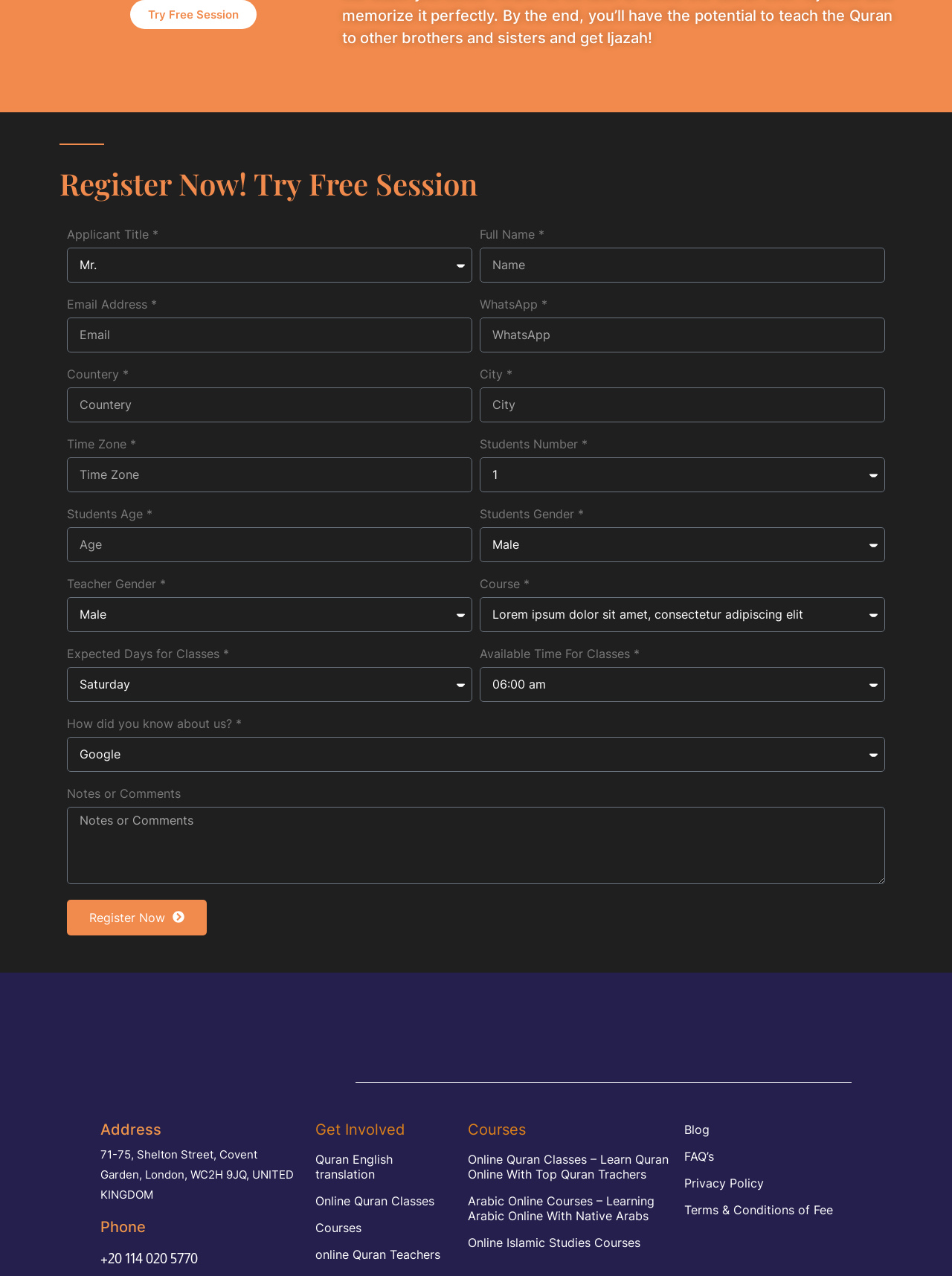How can users contact the Quran House?
Can you offer a detailed and complete answer to this question?

The webpage provides a phone number (+20 114 020 5770) and a link to the 'Get Involved' section, which may offer additional contact options, allowing users to reach out to the Quran House for inquiries or registration.